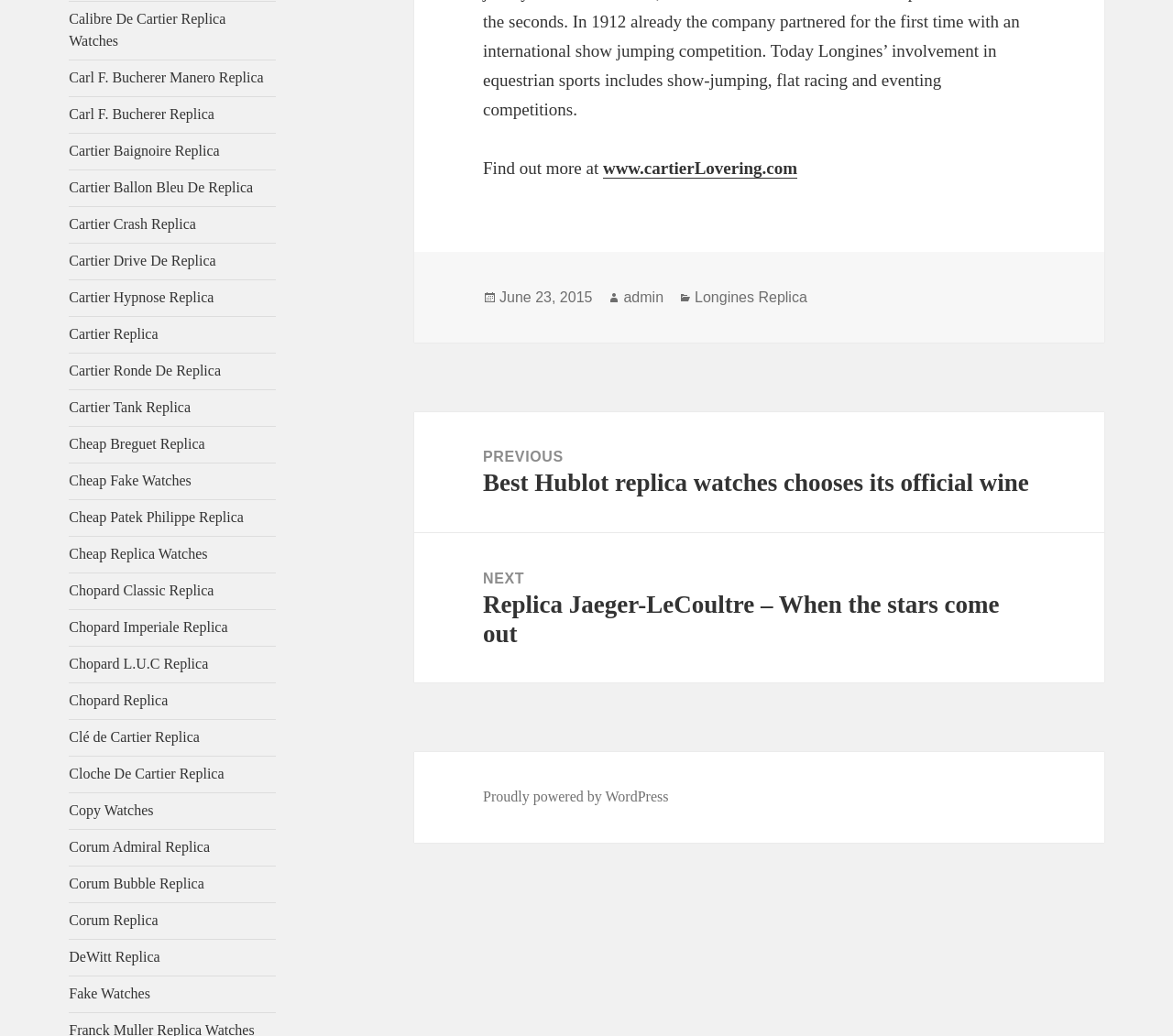Please find the bounding box coordinates of the section that needs to be clicked to achieve this instruction: "Open the page about Debating Legacy Preferences in College Admissions".

None